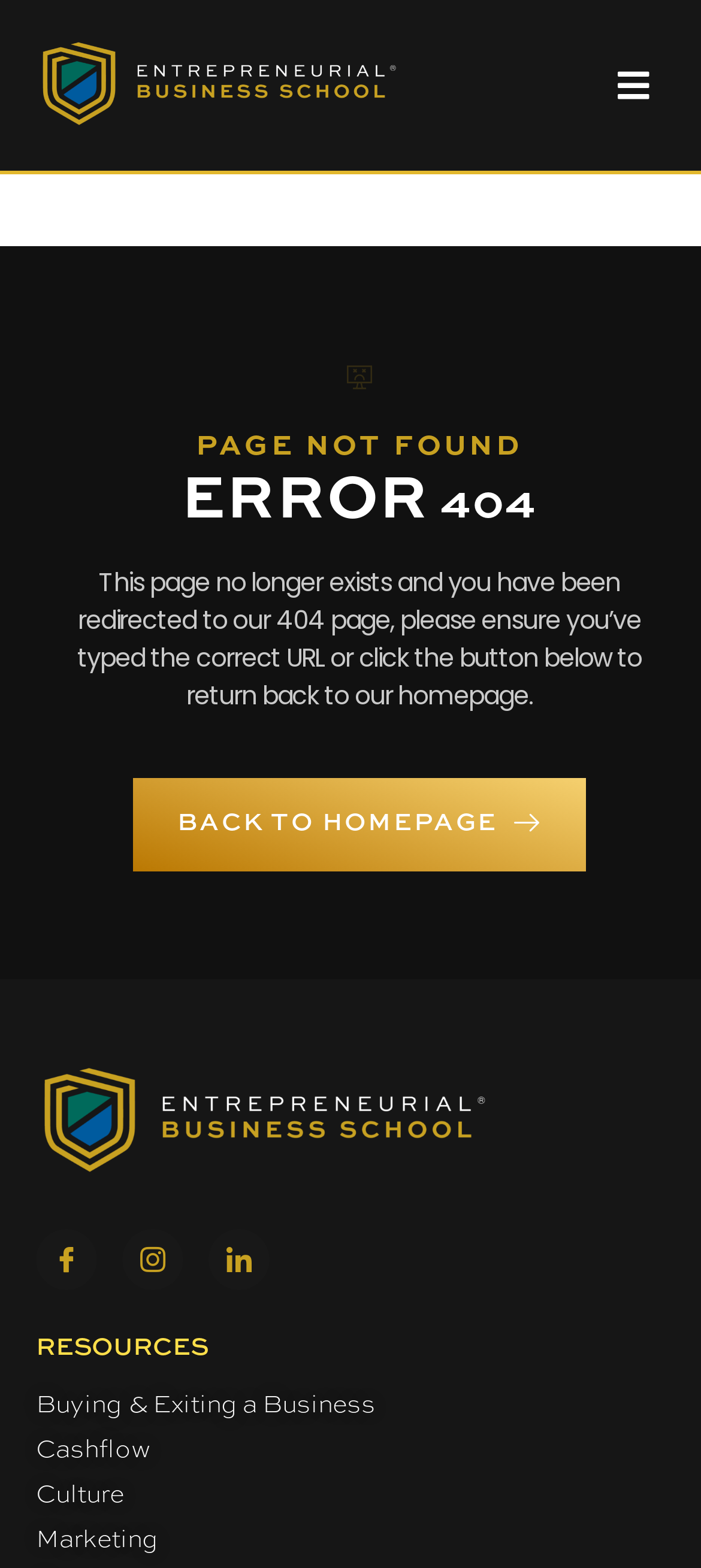Describe every aspect of the webpage comprehensively.

The webpage is a 404 error page from the Entrepreneurial Business School. At the top left, there is a link with no text. To the right of this link, there is a button labeled "Open/Close Menu". Below these elements, there are two headings, "PAGE NOT FOUND" and "ERROR 404", which are centered at the top of the page. 

Below the headings, there is a paragraph of text explaining that the page no longer exists and provides instructions on how to return to the homepage. Underneath this text, there is a button labeled "BACK TO HOMEPAGE". 

At the bottom left of the page, there are four social media links: Facebook, Instagram, LinkedIn, and another unlabeled link. Above these links, there is a heading labeled "RESOURCES". Below this heading, there are four links to resources: "Buying & Exiting a Business", "Cashflow", "Culture", and "Marketing". These links are arranged vertically and take up the bottom left section of the page.